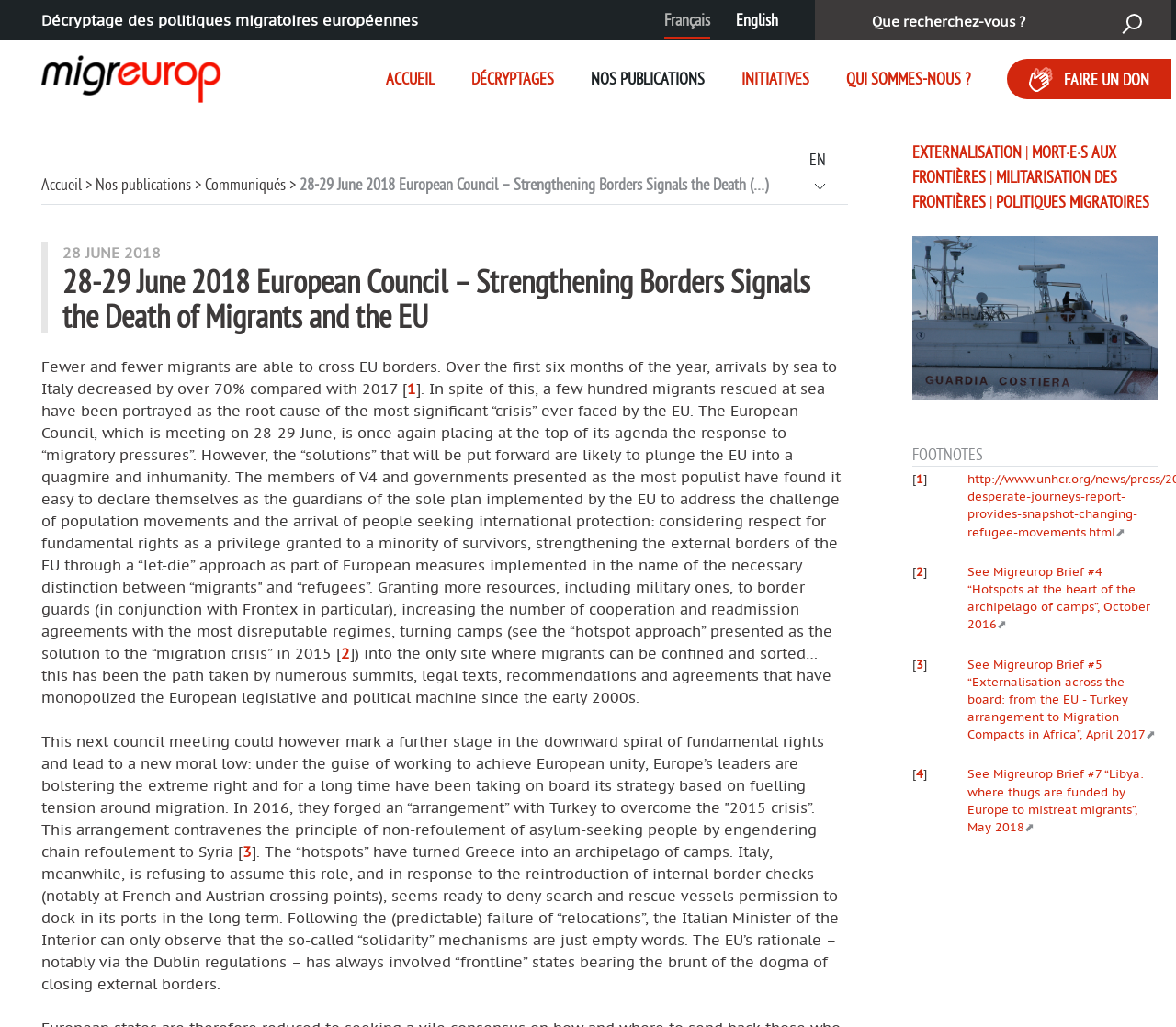Please determine the bounding box coordinates for the UI element described here. Use the format (top-left x, top-left y, bottom-right x, bottom-right y) with values bounded between 0 and 1: Accueil

[0.035, 0.169, 0.07, 0.19]